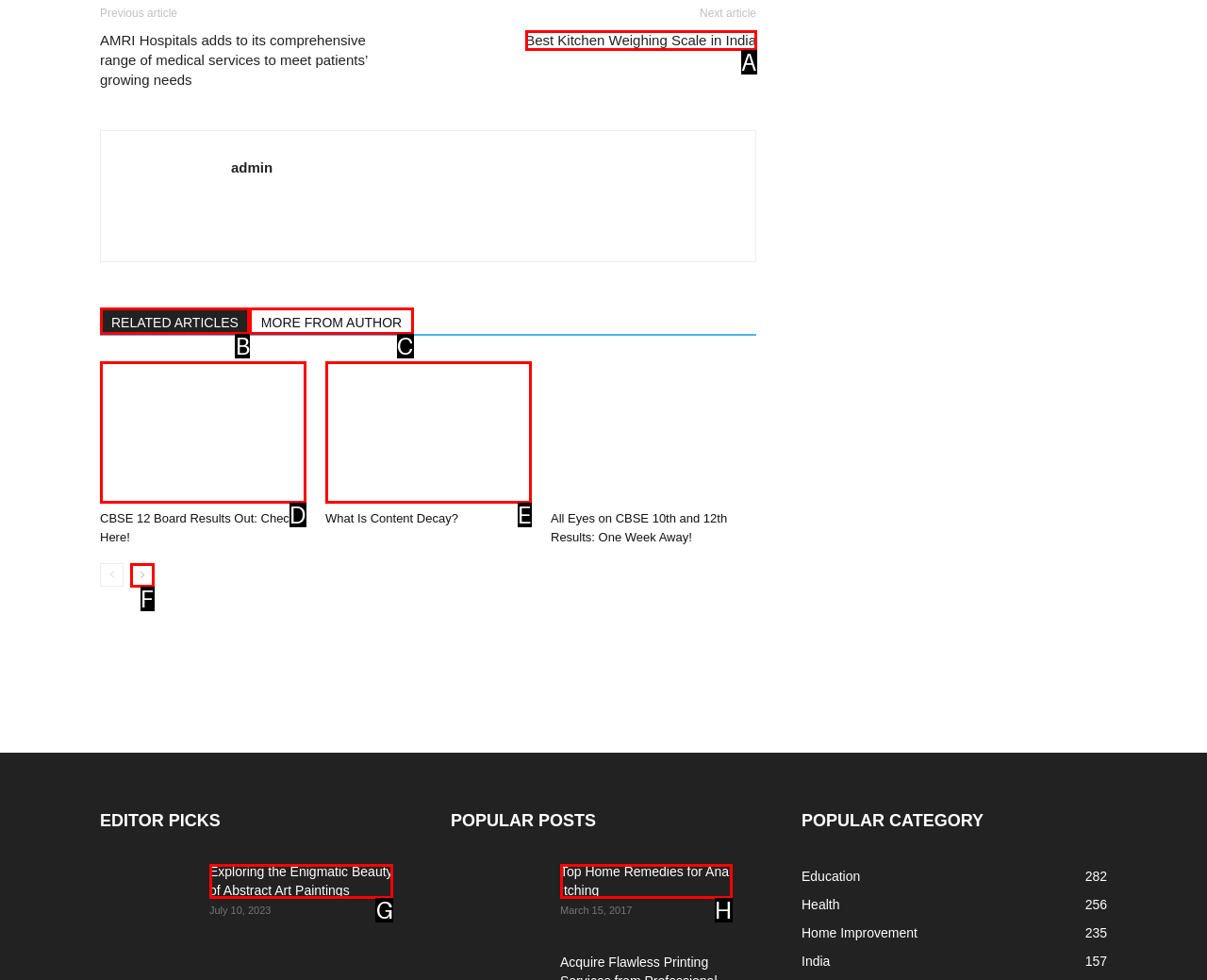Which lettered option matches the following description: RELATED ARTICLES
Provide the letter of the matching option directly.

B